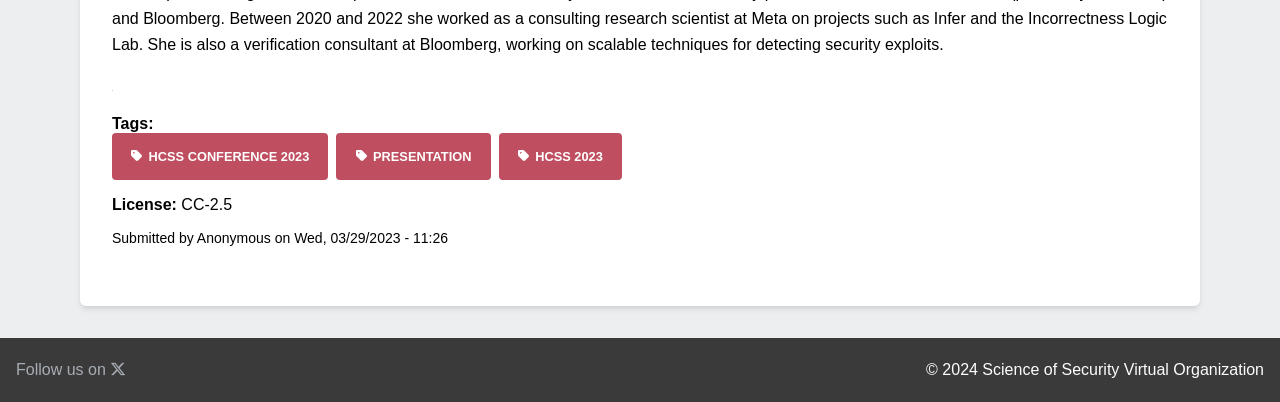Please answer the following question using a single word or phrase: 
Who submitted the content?

Anonymous